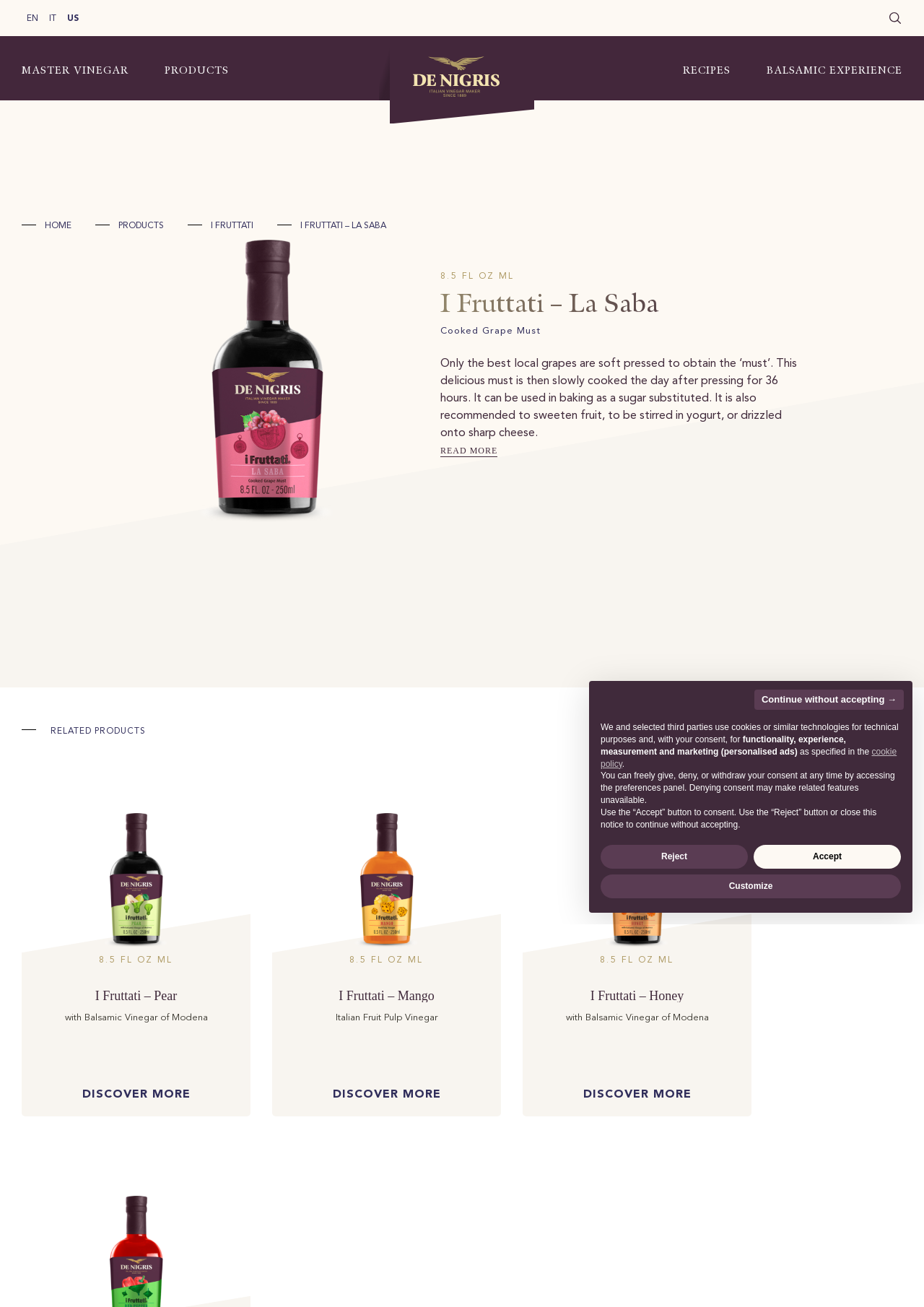What are the related products?
Answer the question using a single word or phrase, according to the image.

I Fruttati - Pear, I Fruttati - Mango, I Fruttati - Honey